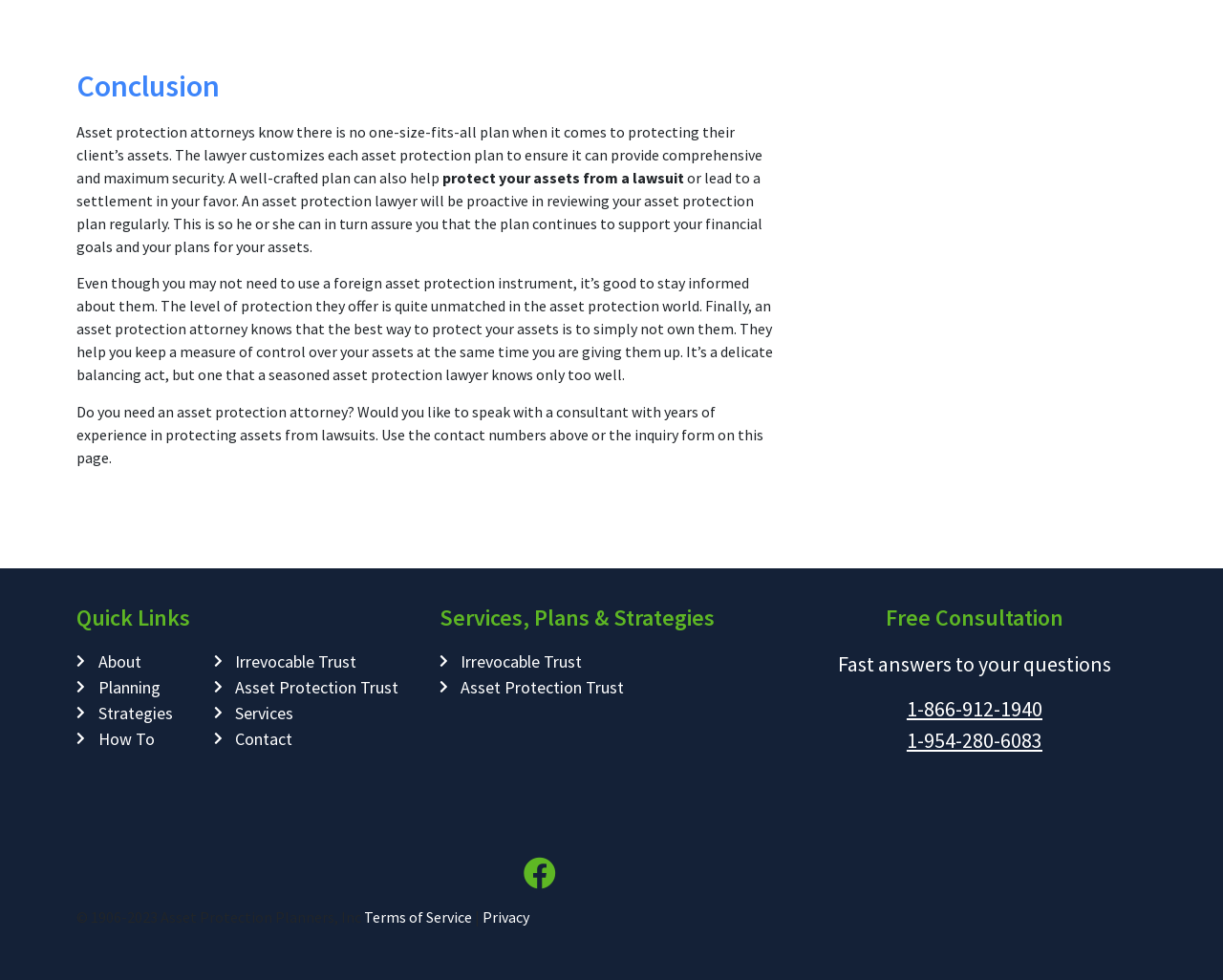Please locate the bounding box coordinates of the element's region that needs to be clicked to follow the instruction: "Click on 'About'". The bounding box coordinates should be provided as four float numbers between 0 and 1, i.e., [left, top, right, bottom].

[0.062, 0.662, 0.175, 0.688]